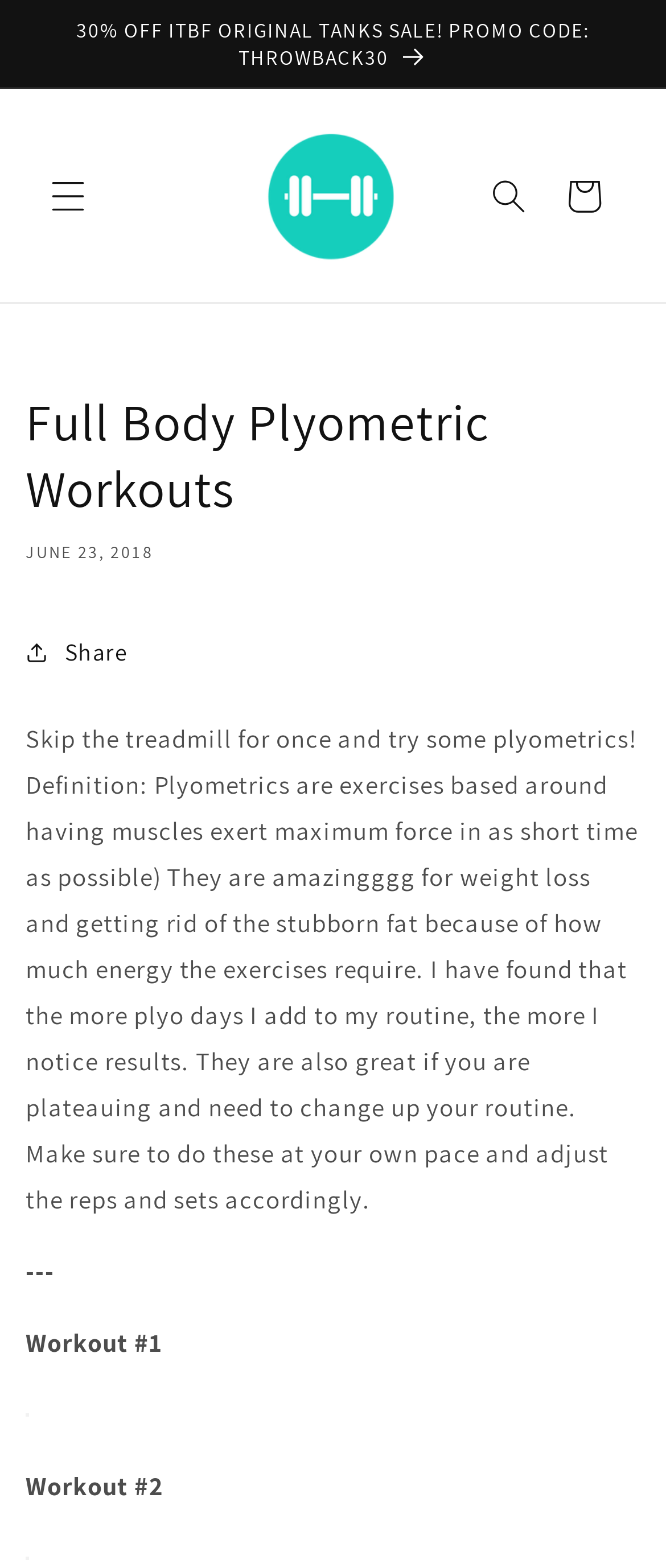How many workouts are listed on the page?
Based on the content of the image, thoroughly explain and answer the question.

I counted the number of workouts by looking at the static text elements with the titles 'Workout #1' and 'Workout #2'.